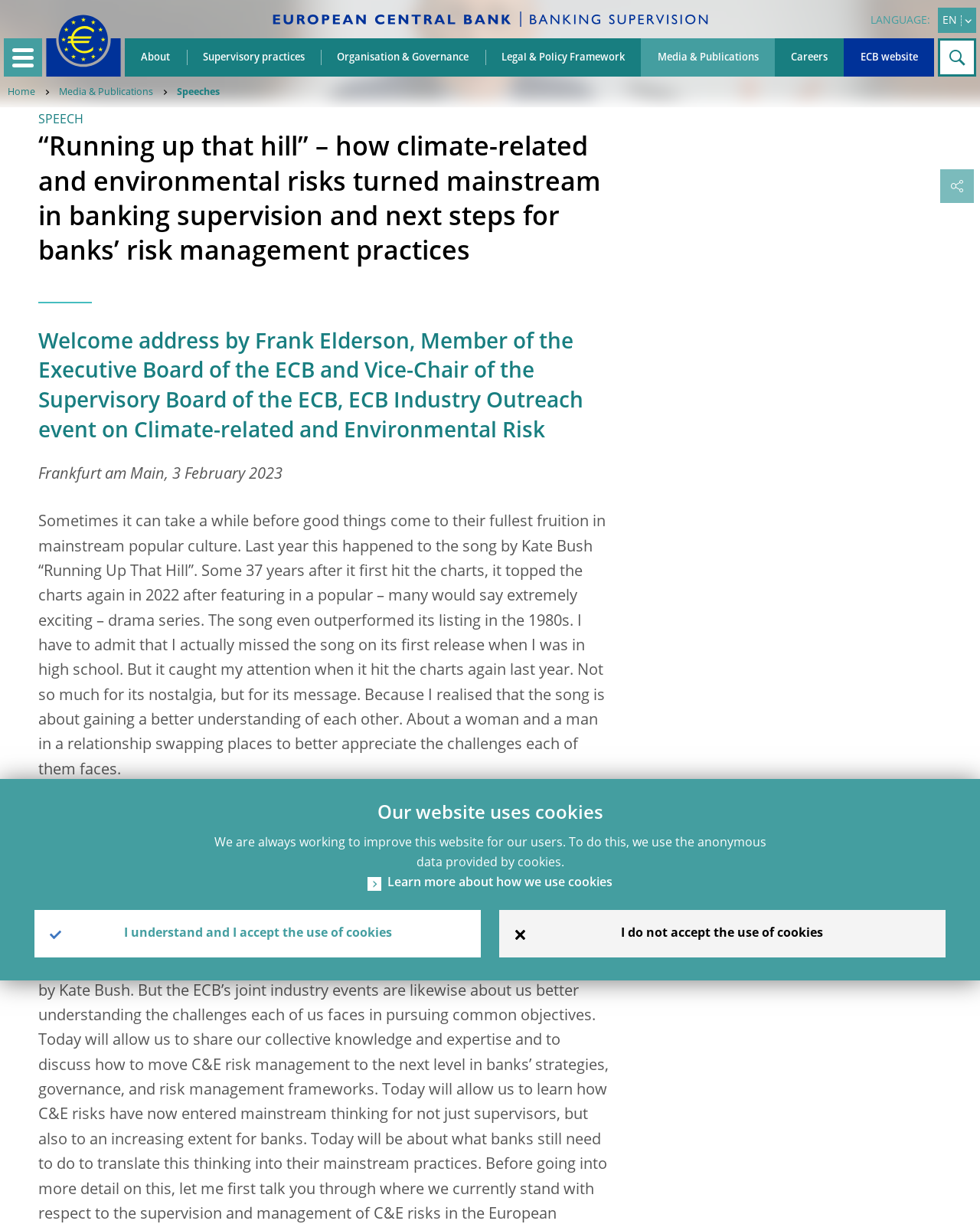Find the bounding box coordinates for the area you need to click to carry out the instruction: "Open menu". The coordinates should be four float numbers between 0 and 1, indicated as [left, top, right, bottom].

[0.004, 0.031, 0.043, 0.063]